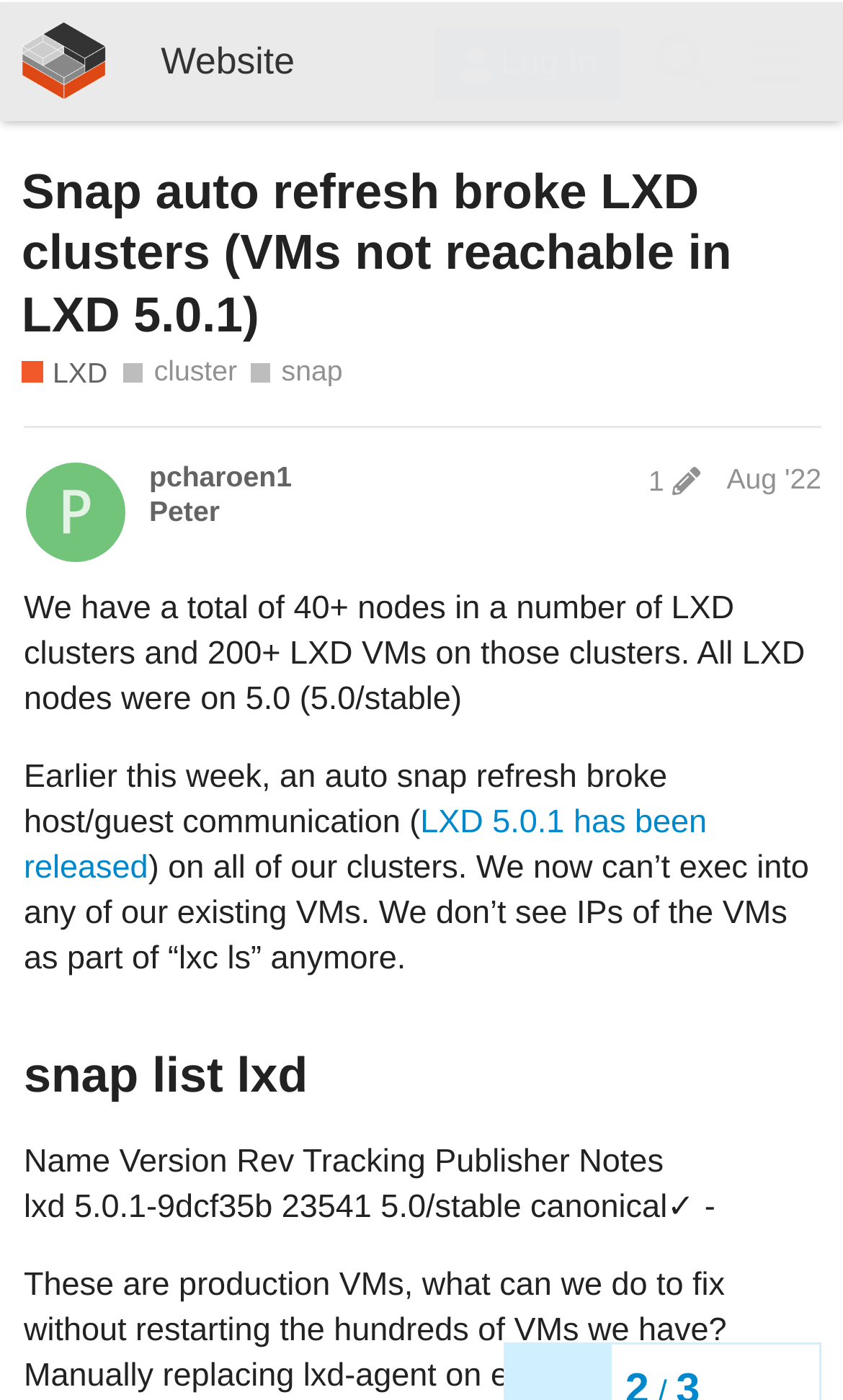What is the name of the forum?
Could you give a comprehensive explanation in response to this question?

I determined the answer by looking at the top-left corner of the webpage, where I found a link with the text 'Linux Containers Forum'. This suggests that the webpage is part of a forum with this name.